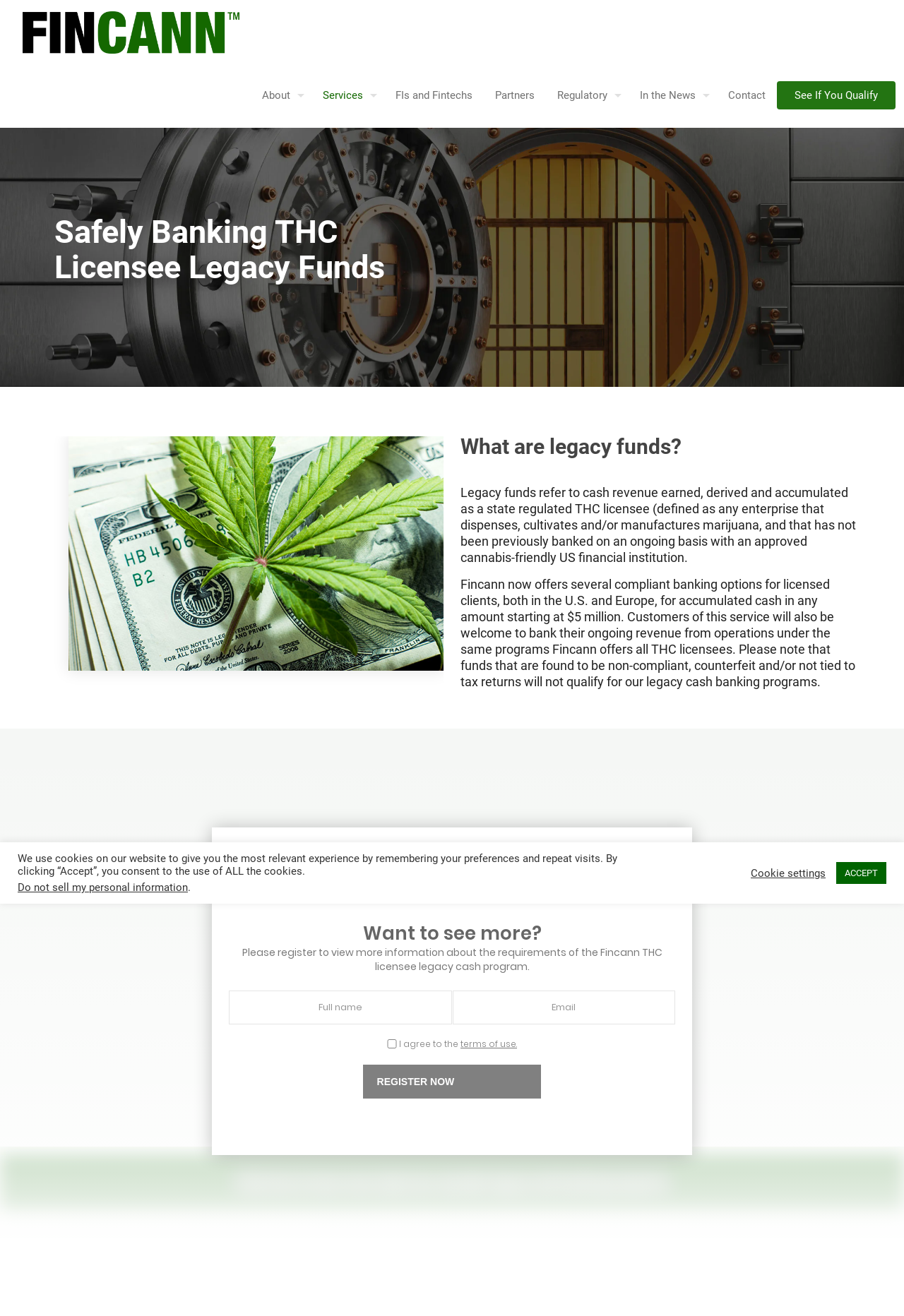Pinpoint the bounding box coordinates of the element to be clicked to execute the instruction: "Click the RESEARCH link".

None